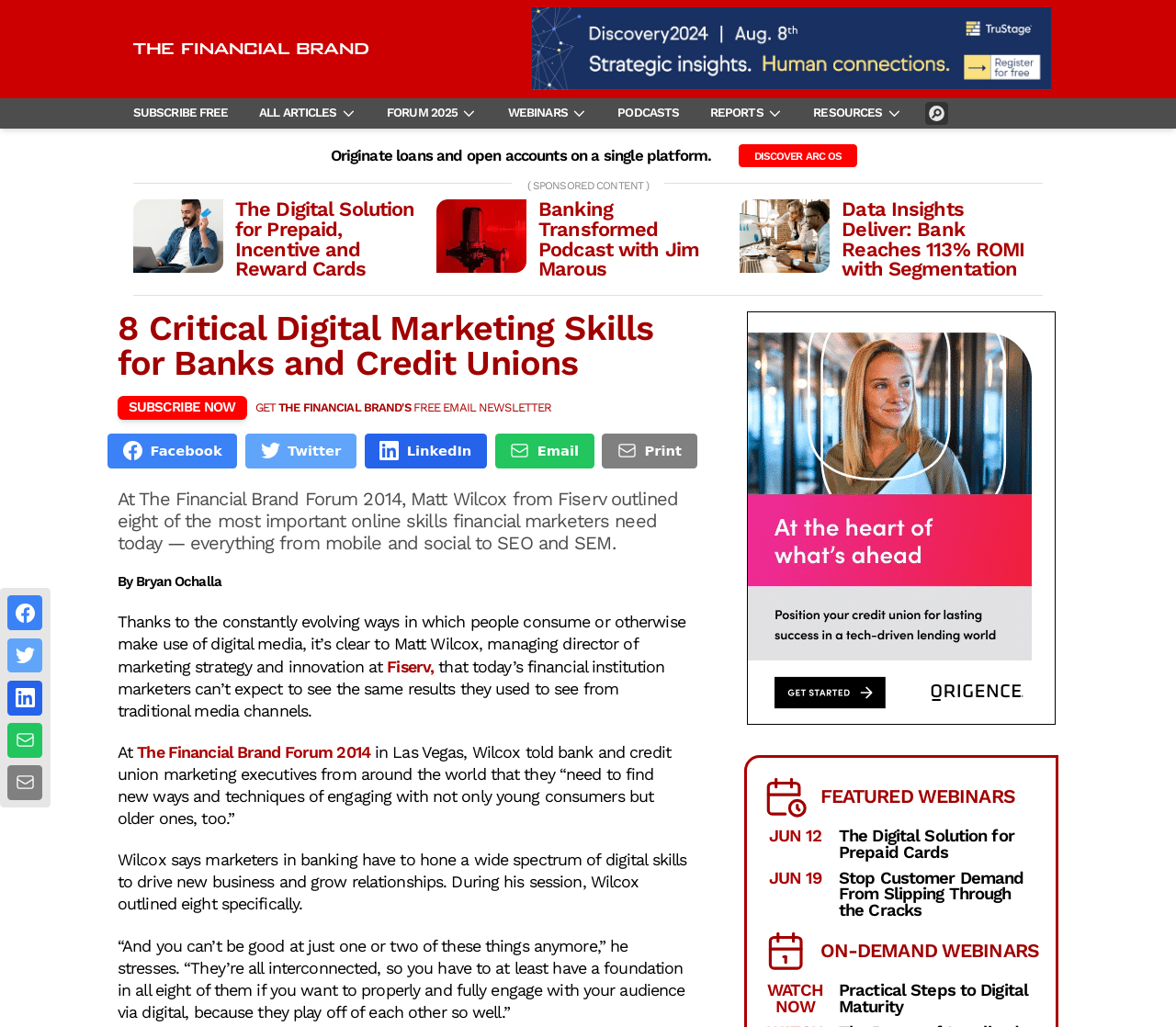Give a full account of the webpage's elements and their arrangement.

The webpage is about digital marketing skills for banks and credit unions. At the top, there is a header section with a link to "The Financial Brand" and an image of "Trustage". Below this, there are several links to different sections of the website, including "SUBSCRIBE FREE", "ALL ARTICLES", "FORUM 2025", "WEBINARS", "REPORTS", and "RESOURCES". Each of these links has an accompanying image.

In the main content area, there is a sponsored content section with a heading "The Digital Solution for Prepaid, Incentive and Reward Cards" and an image. Below this, there are three more sponsored content sections with headings and images.

The main article begins with a heading "8 Critical Digital Marketing Skills for Banks and Credit Unions" and a link to "SUBSCRIBE NOW". The article discusses the importance of digital marketing skills for financial institution marketers, citing Matt Wilcox from Fiserv. The article outlines eight digital skills that marketers need to hone, including mobile and social media marketing, SEO, and SEM.

Throughout the article, there are links to other relevant articles and webinars, including "The Financial Brand Forum 2014" and "Fiserv". The article also mentions the need for marketers to engage with both young and older consumers.

At the bottom of the page, there is a section with links to social media platforms, including Facebook, Twitter, LinkedIn, and Email. There is also a link to "Print" and an image.

On the right side of the page, there is a complementary section with a link to "Origence | At the heart of what's ahead" and an image. Below this, there are links to featured webinars, including "The Digital Solution for Prepaid Cards" and "Stop Customer Demand From Slipping Through the Cracks".